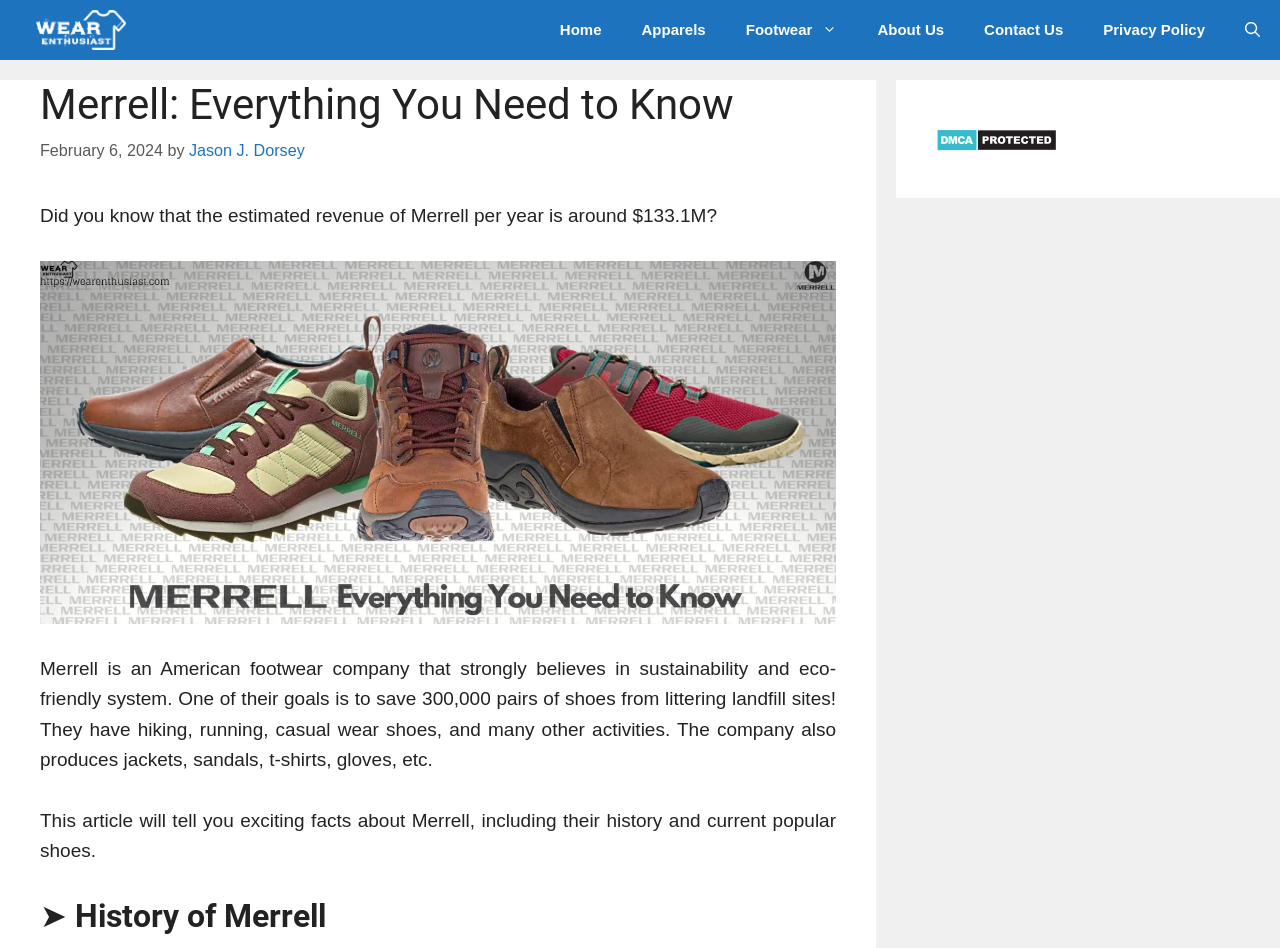Specify the bounding box coordinates of the area to click in order to follow the given instruction: "read about Merrell's history."

[0.031, 0.946, 0.653, 0.987]